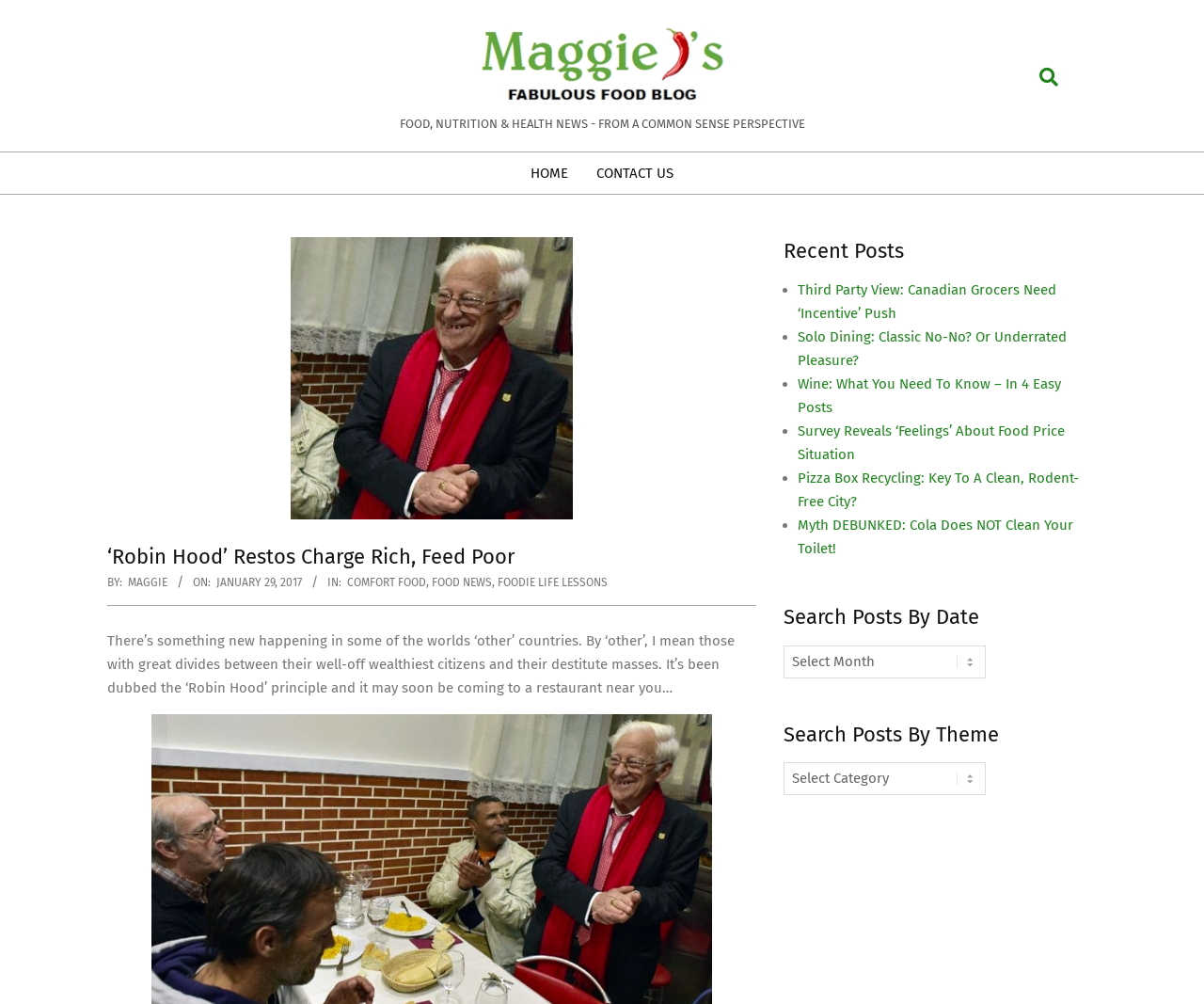What is the date of the post?
Based on the content of the image, thoroughly explain and answer the question.

I found the date of the post by looking at the time element, which displays the date and time 'Sunday, January 29, 2017, 5:17 am'. The date is Sunday, January 29, 2017.